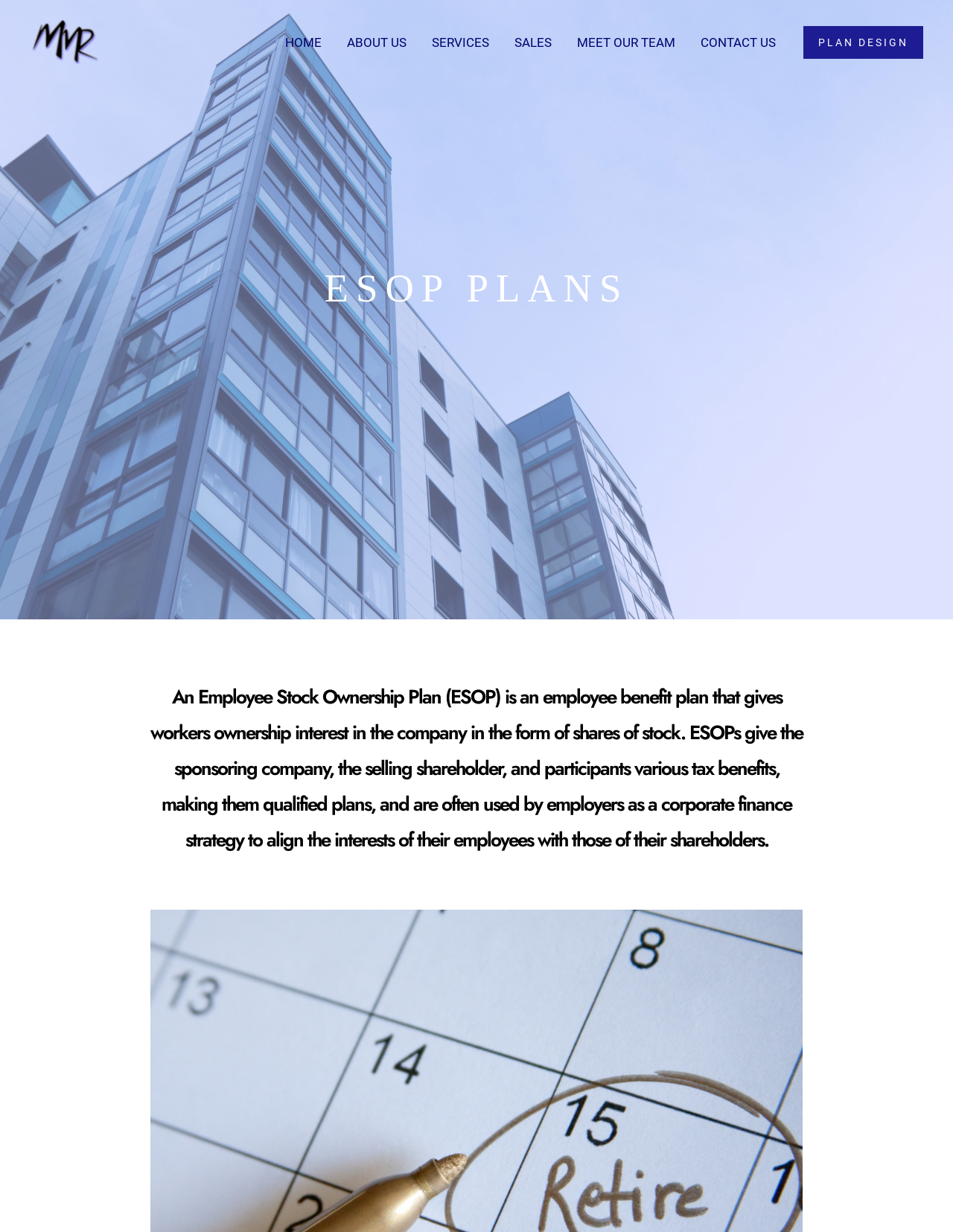What type of plan is an ESOP?
Using the information from the image, give a concise answer in one word or a short phrase.

Employee benefit plan